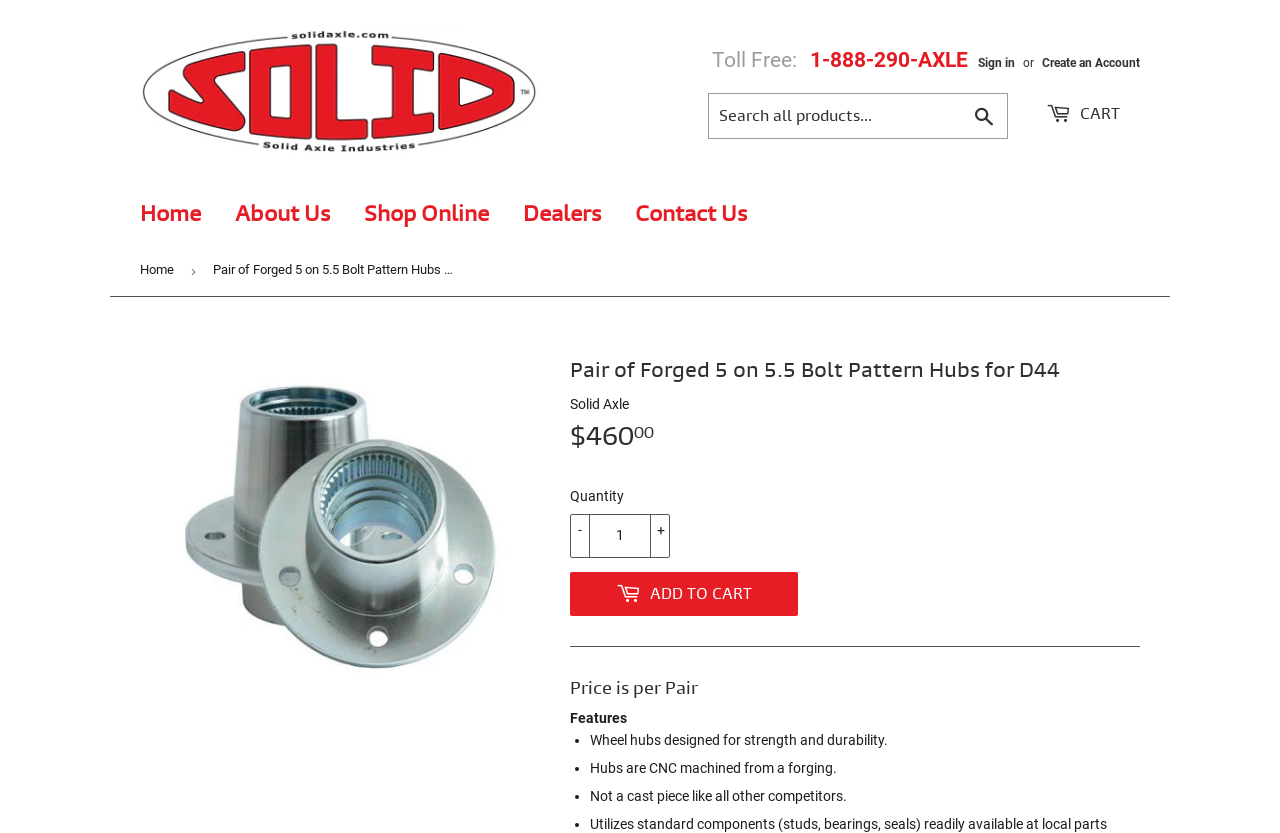What is the price of the product?
Using the image as a reference, answer with just one word or a short phrase.

$460.00